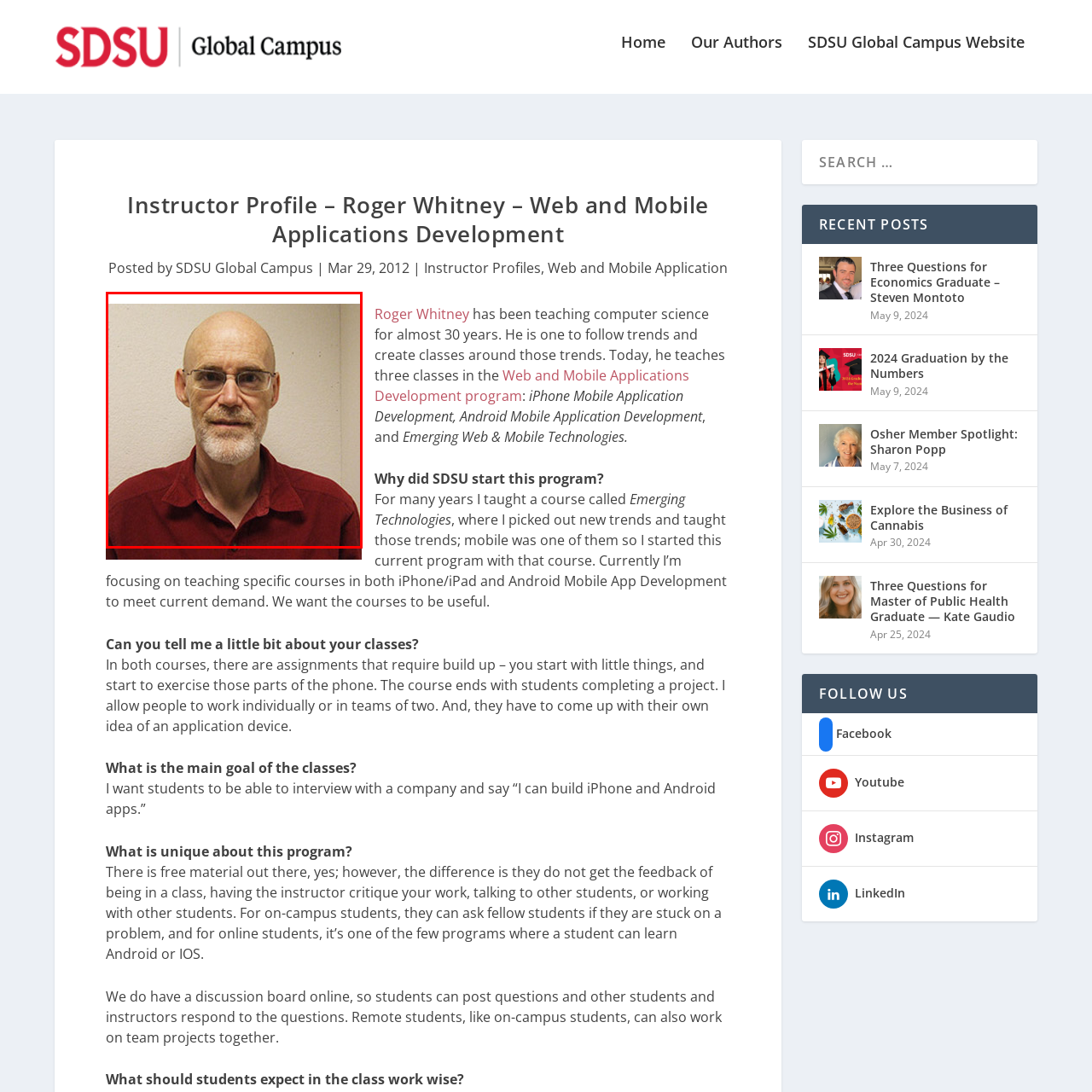Use the image within the highlighted red box to answer the following question with a single word or phrase:
What type of development does Roger focus on in his teaching?

Mobile Application Development